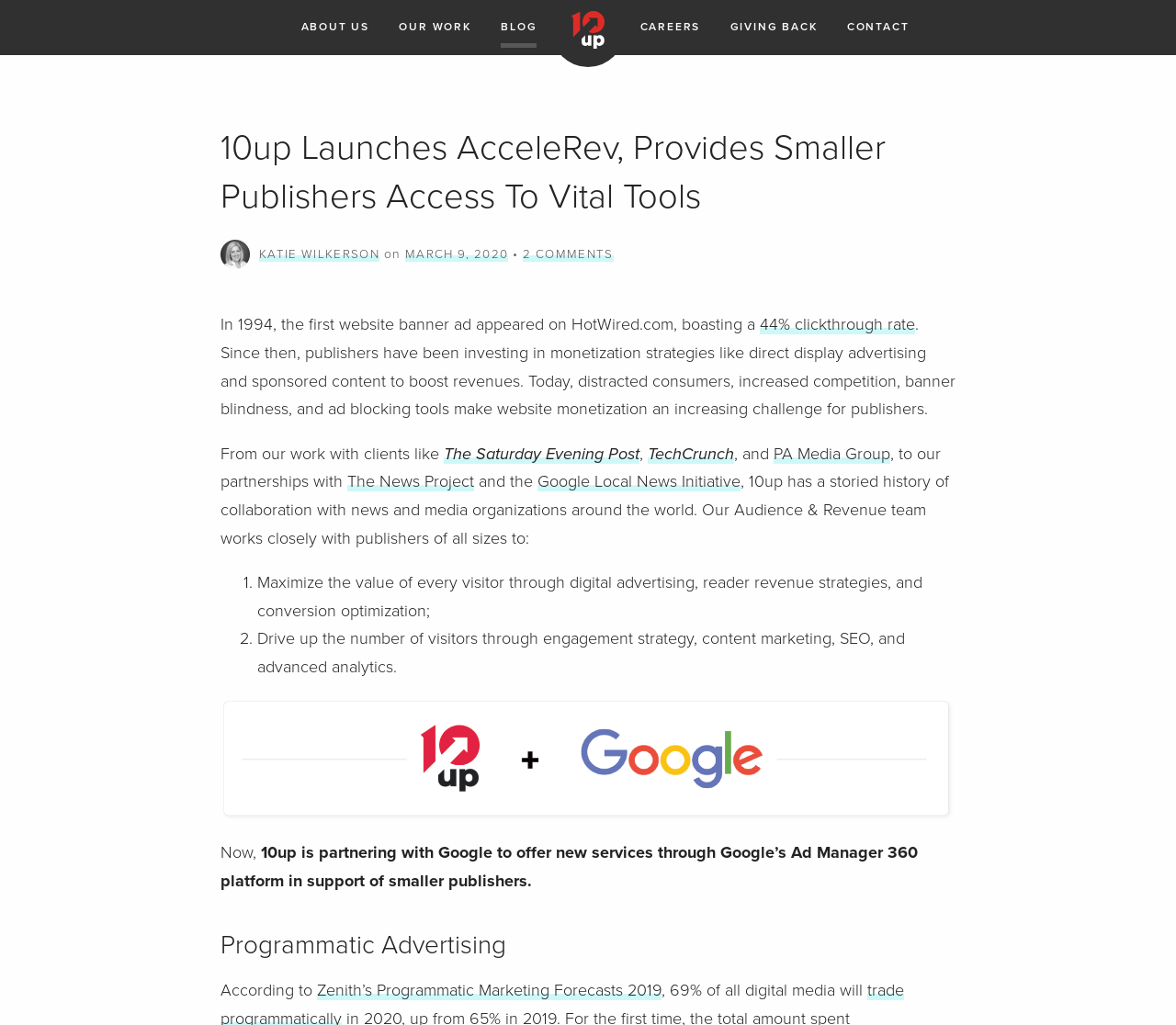Provide the bounding box coordinates of the area you need to click to execute the following instruction: "Check the details of 10up's partnership with Google".

[0.188, 0.681, 0.812, 0.802]